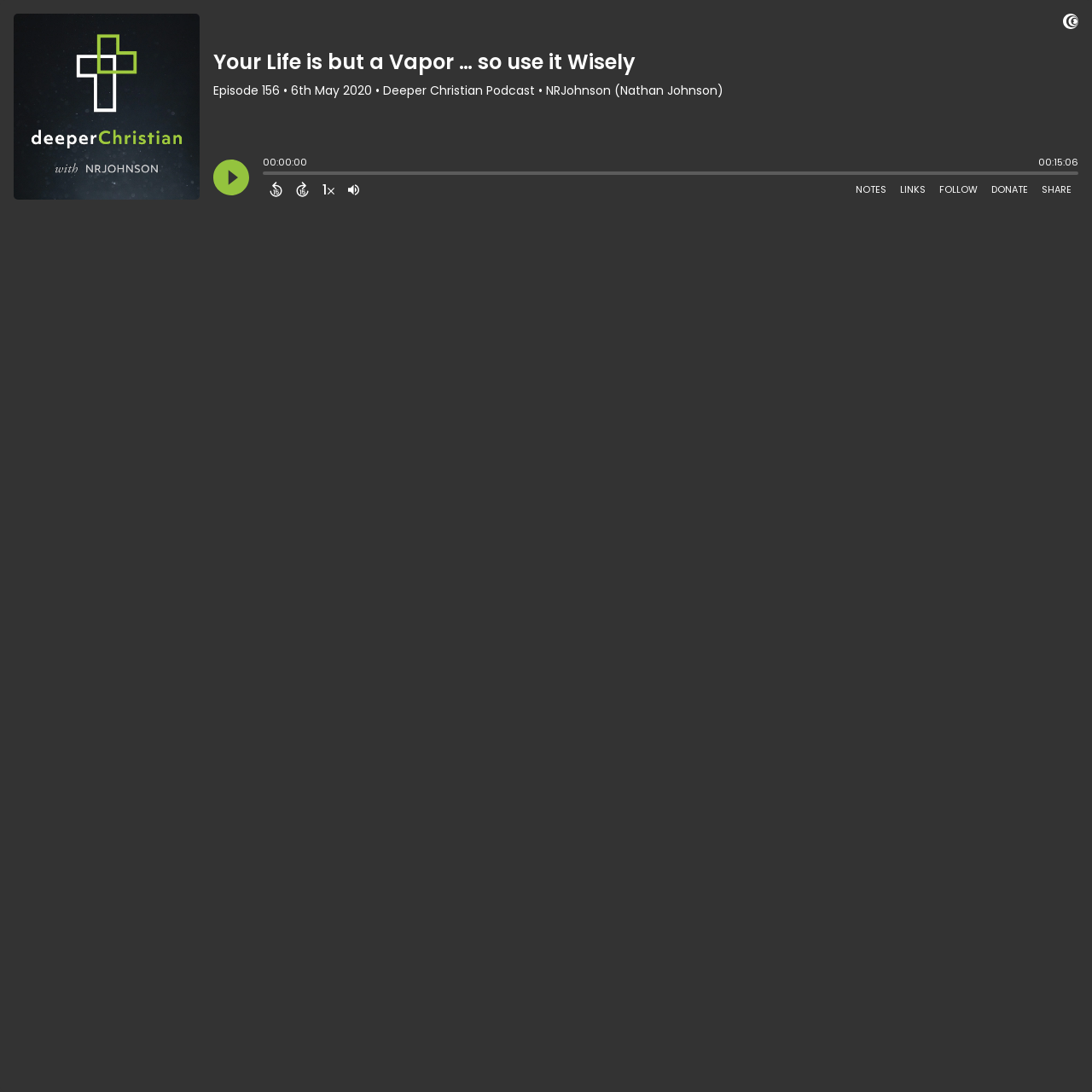Look at the image and answer the question in detail:
What is the length of the episode?

I determined the length of the episode by looking at the generic element 'Episode length' which contains the static text '00:15:06'.